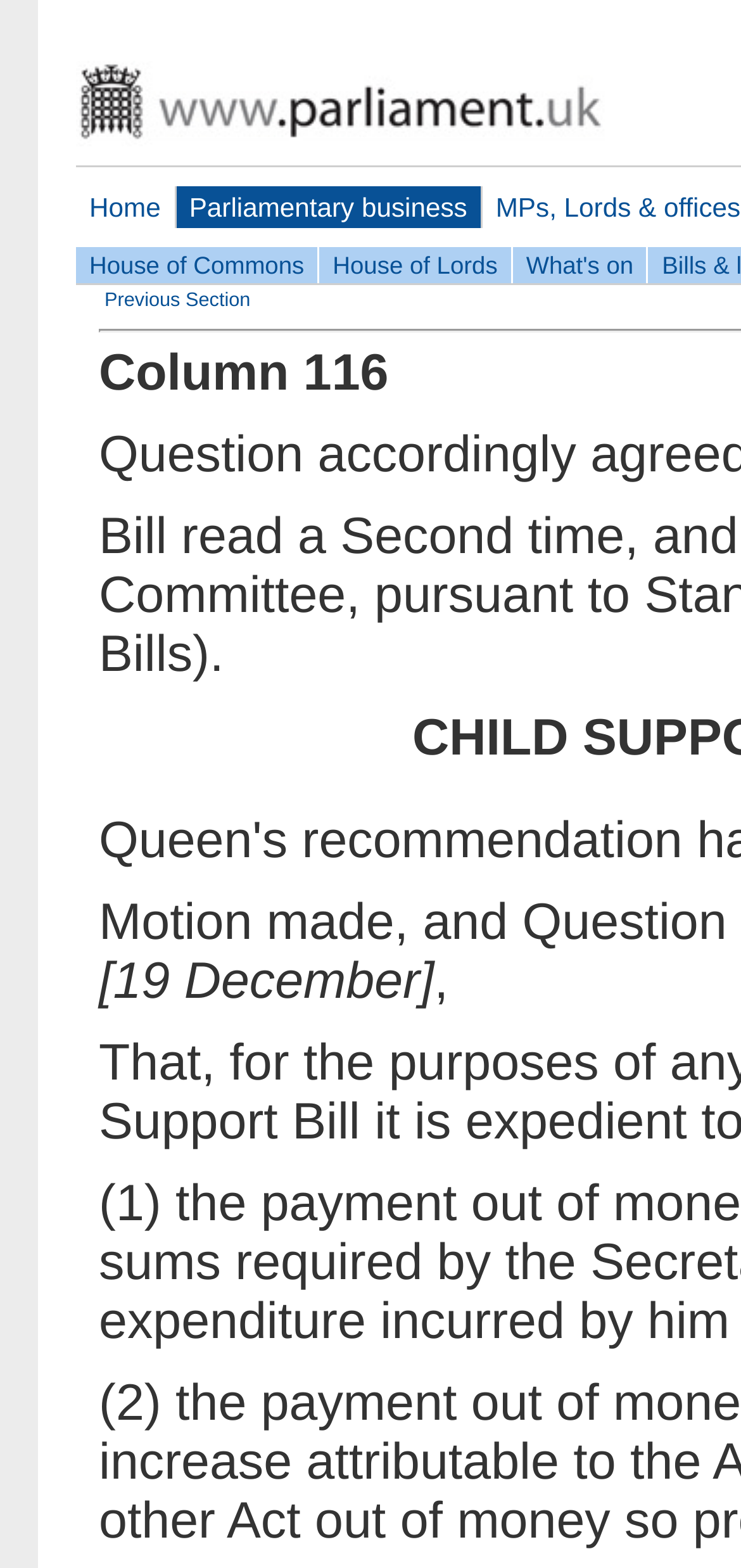What is the current section?
Using the visual information, reply with a single word or short phrase.

Column 116